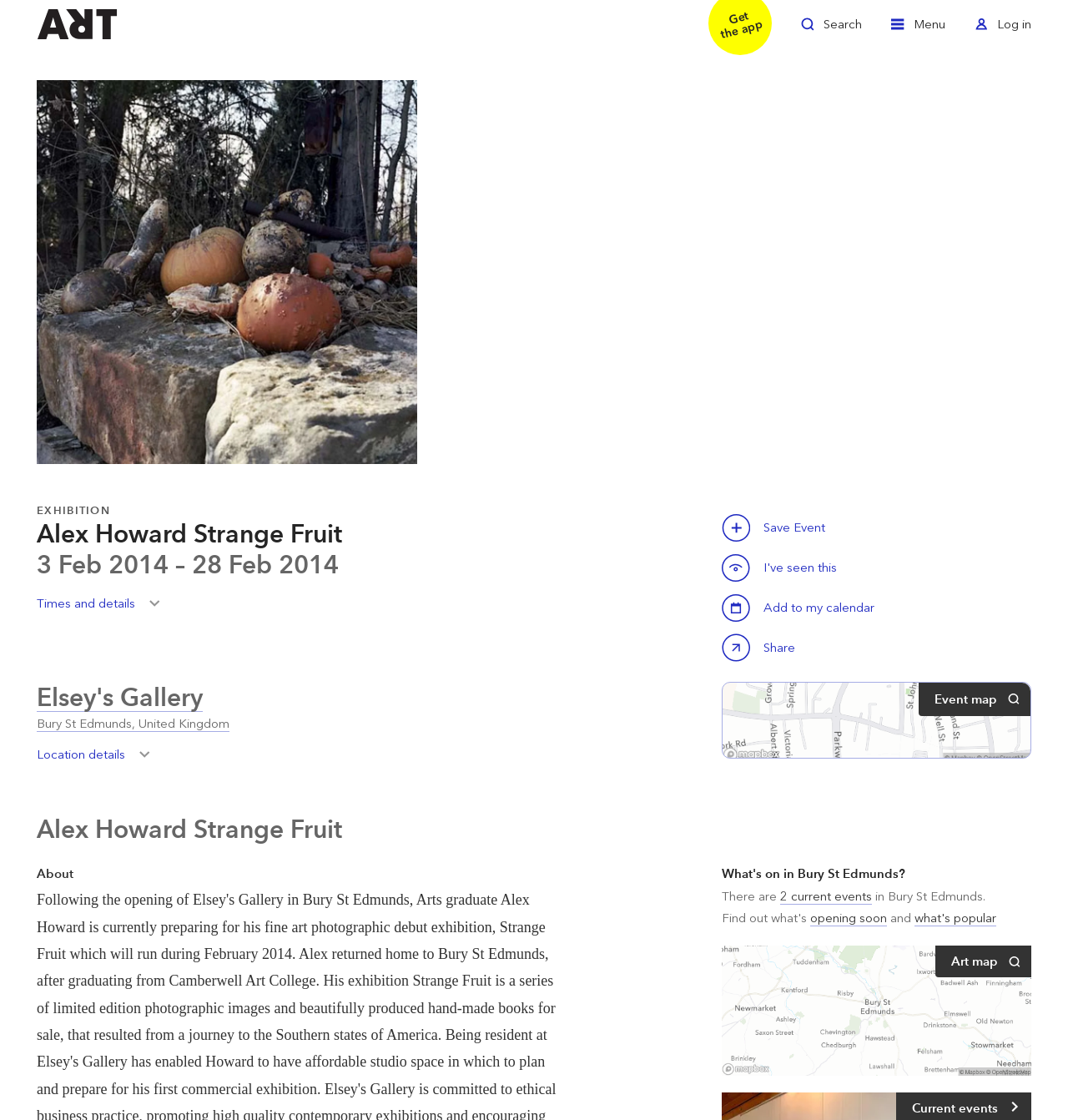Given the element description Toggle Menu, specify the bounding box coordinates of the corresponding UI element in the format (top-left x, top-left y, bottom-right x, bottom-right y). All values must be between 0 and 1.

[0.834, 0.011, 0.885, 0.042]